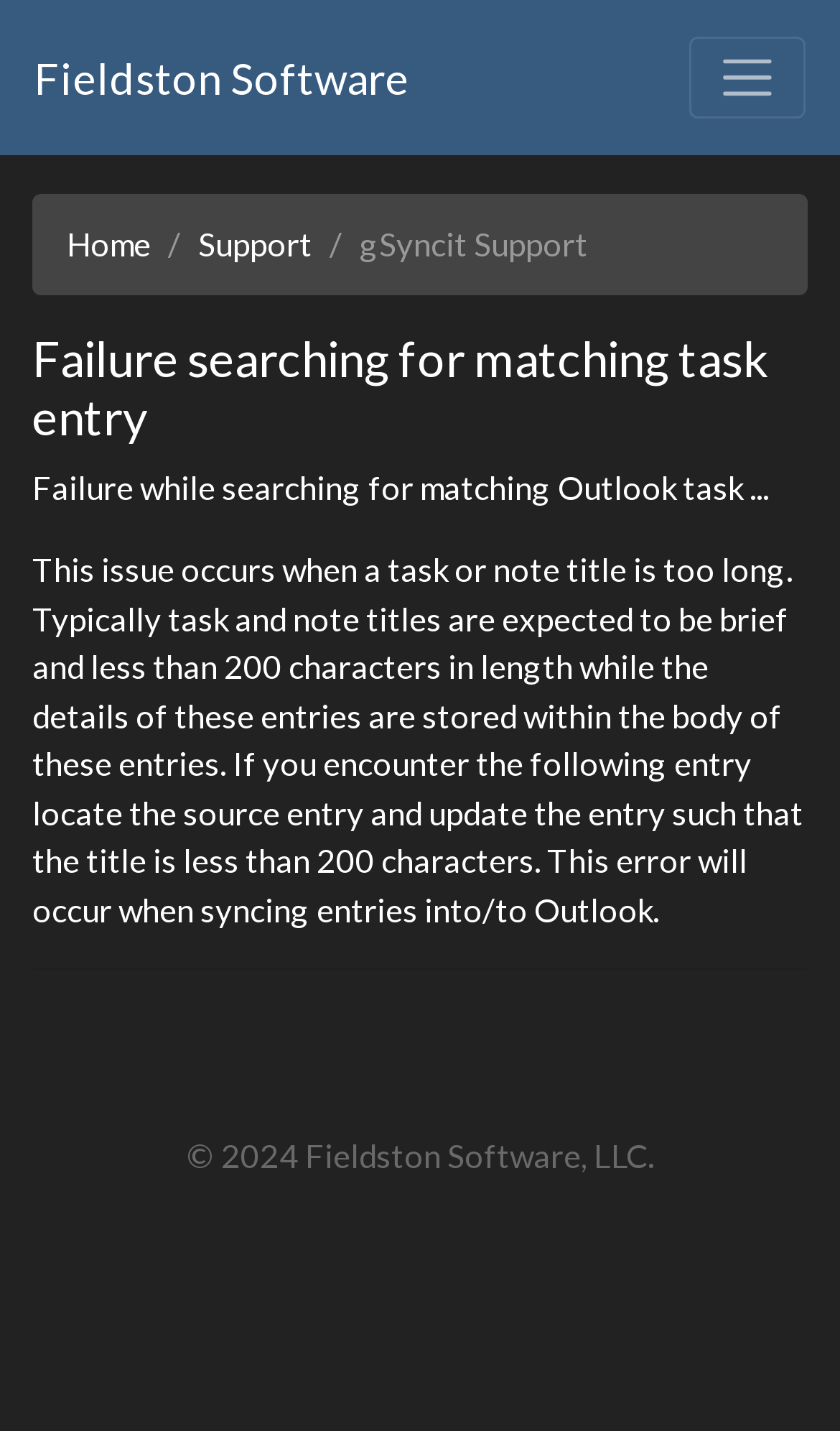What is the purpose of the toggle navigation button?
Please use the image to provide an in-depth answer to the question.

The toggle navigation button is labeled as 'Toggle navigation' and it controls the navbarResponsive element, suggesting that it is used to expand or collapse the navigation menu.